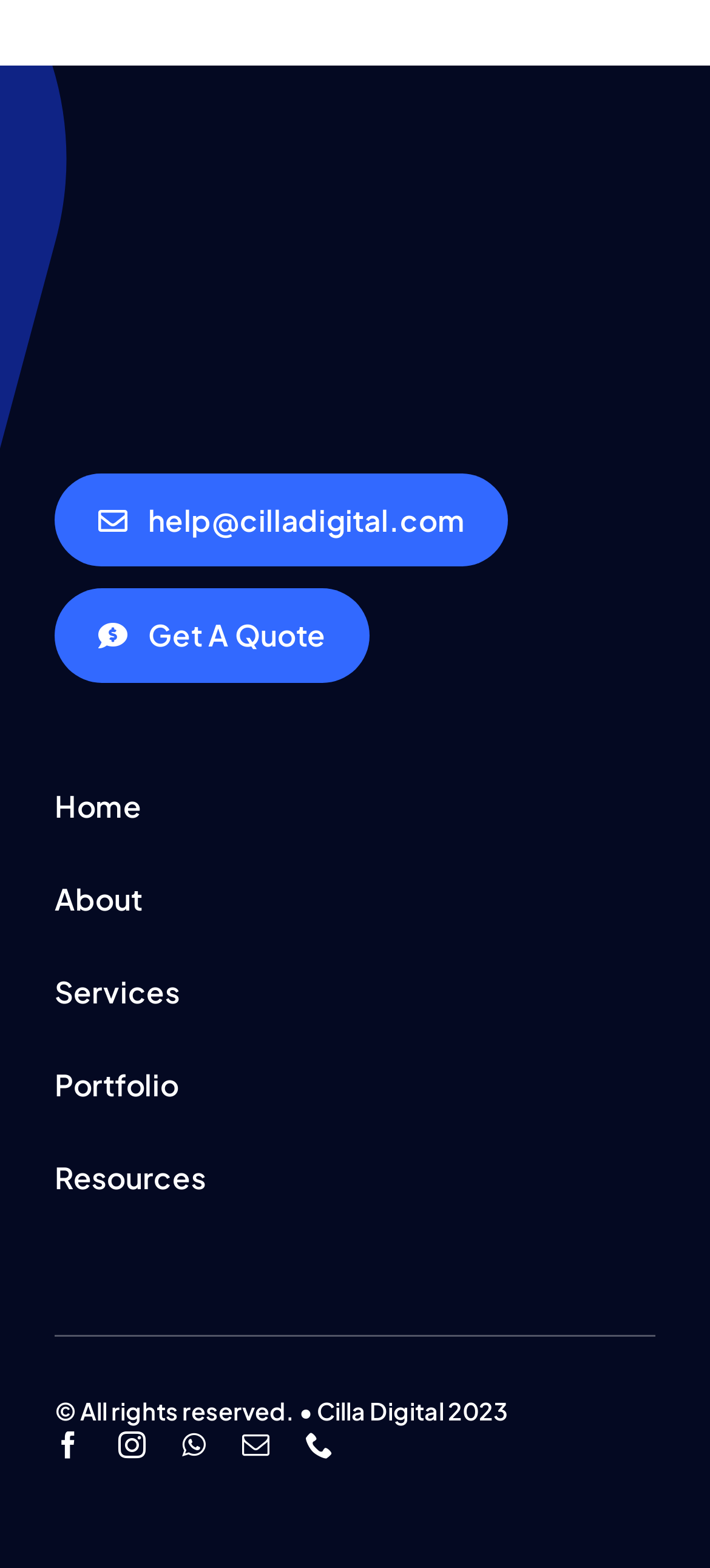Determine the bounding box coordinates for the clickable element required to fulfill the instruction: "Contact us through email". Provide the coordinates as four float numbers between 0 and 1, i.e., [left, top, right, bottom].

[0.077, 0.302, 0.717, 0.362]